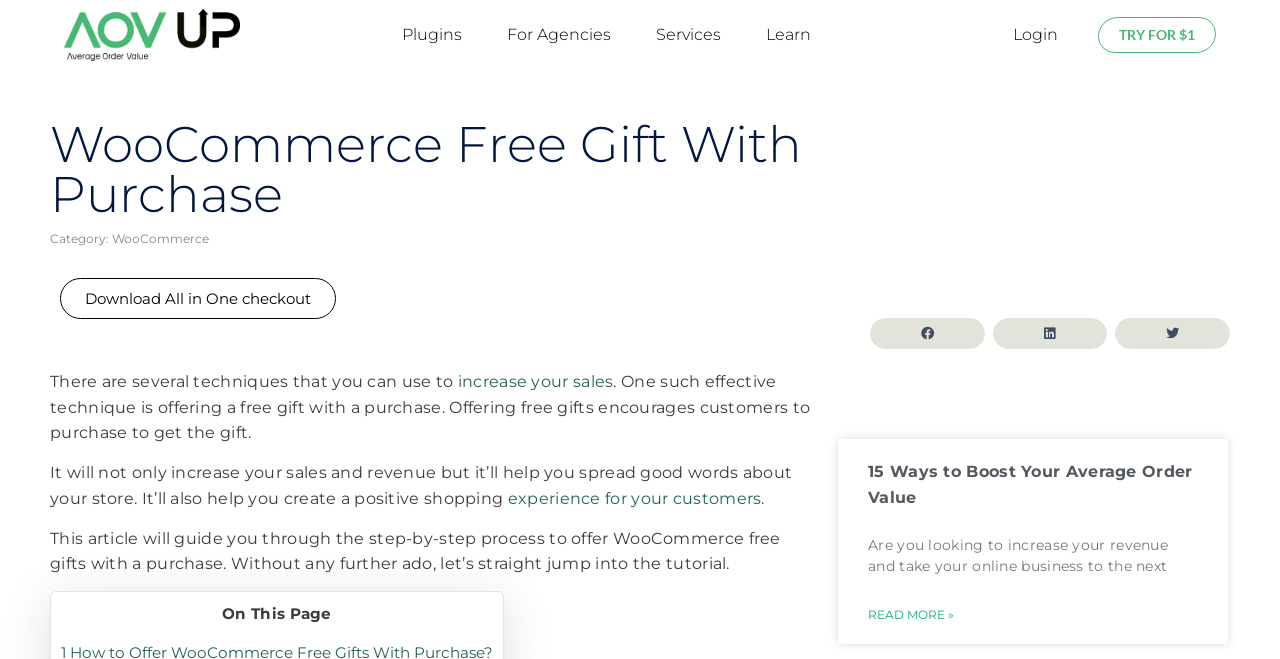Determine the bounding box coordinates for the HTML element described here: "Download All in One checkout".

[0.047, 0.422, 0.262, 0.484]